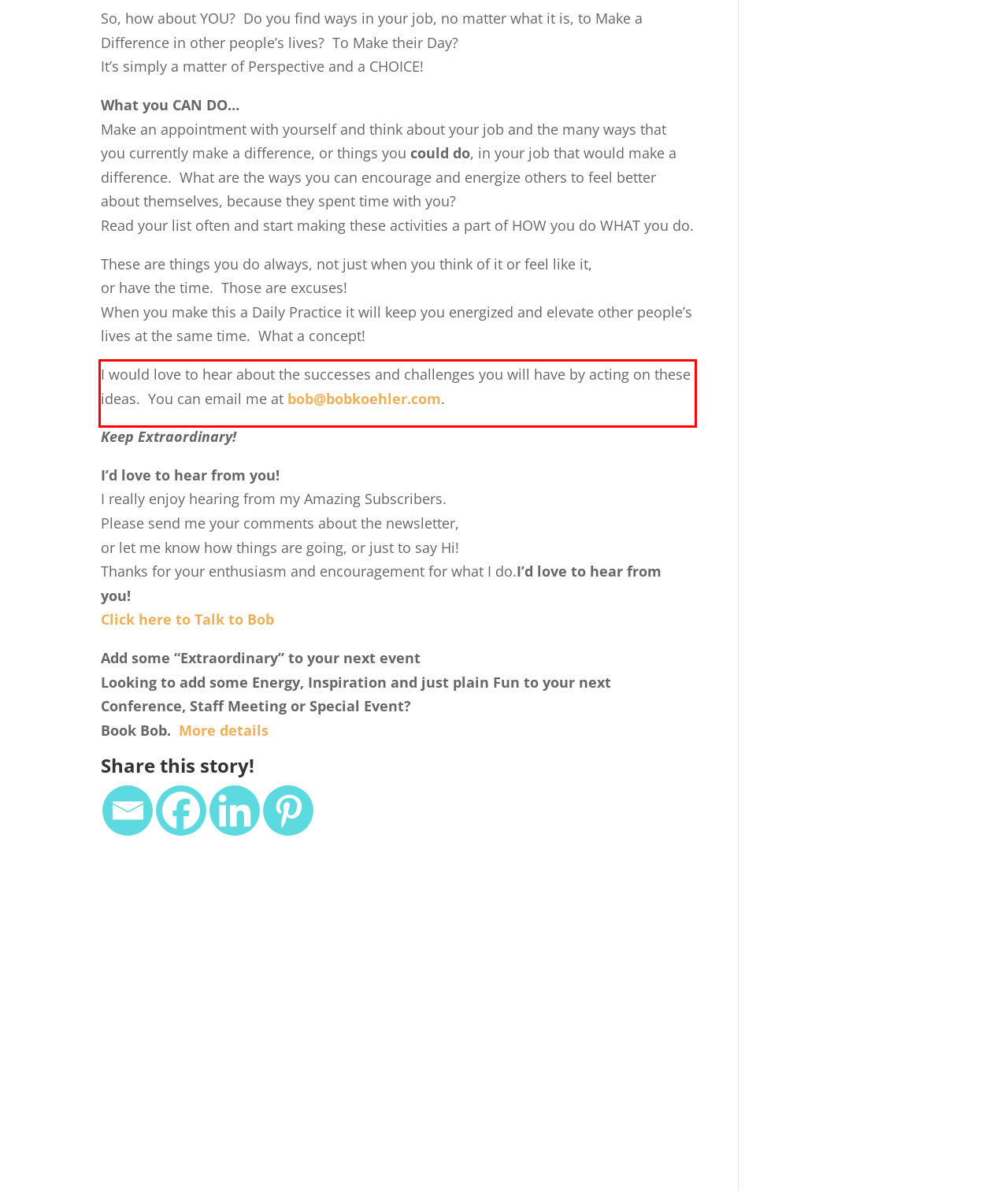There is a screenshot of a webpage with a red bounding box around a UI element. Please use OCR to extract the text within the red bounding box.

I would love to hear about the successes and challenges you will have by acting on these ideas. You can email me at bob@bobkoehler.com.